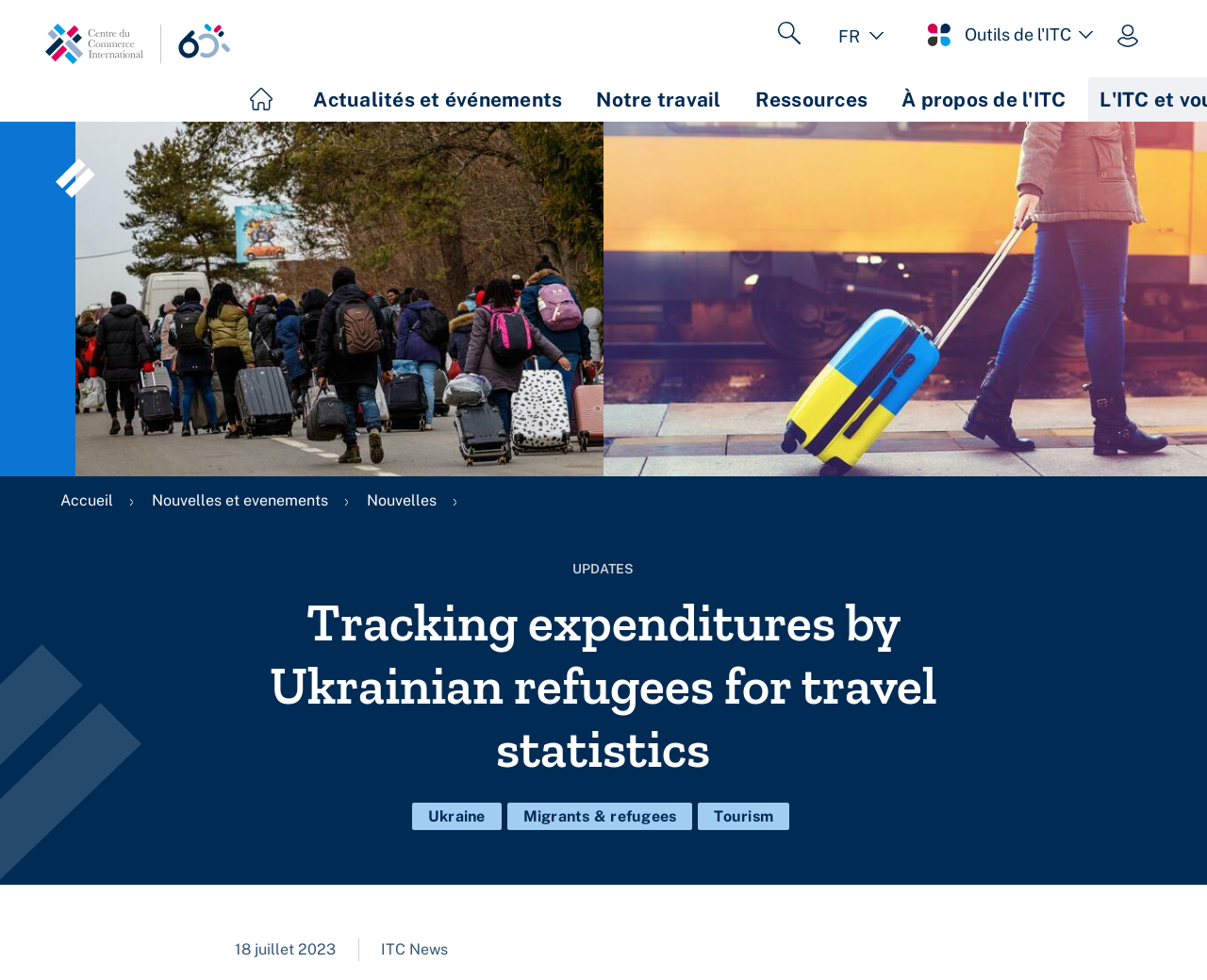Kindly determine the bounding box coordinates of the area that needs to be clicked to fulfill this instruction: "view Ukraine updates".

[0.342, 0.82, 0.415, 0.846]